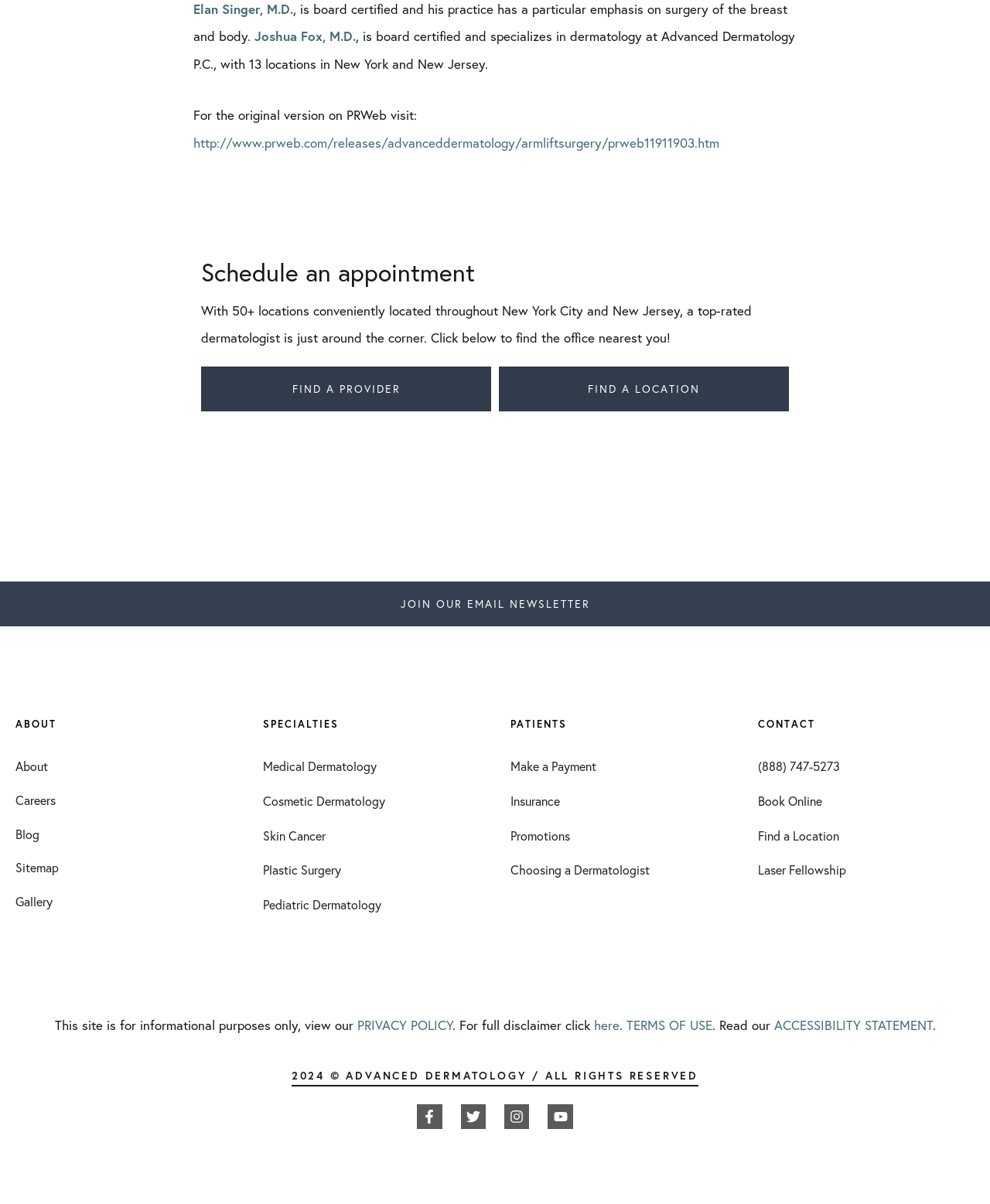Given the element description, predict the bounding box coordinates in the format (top-left x, top-left y, bottom-right x, bottom-right y), using floating point numbers between 0 and 1: Join our email newsletter

[0.381, 0.483, 0.619, 0.52]